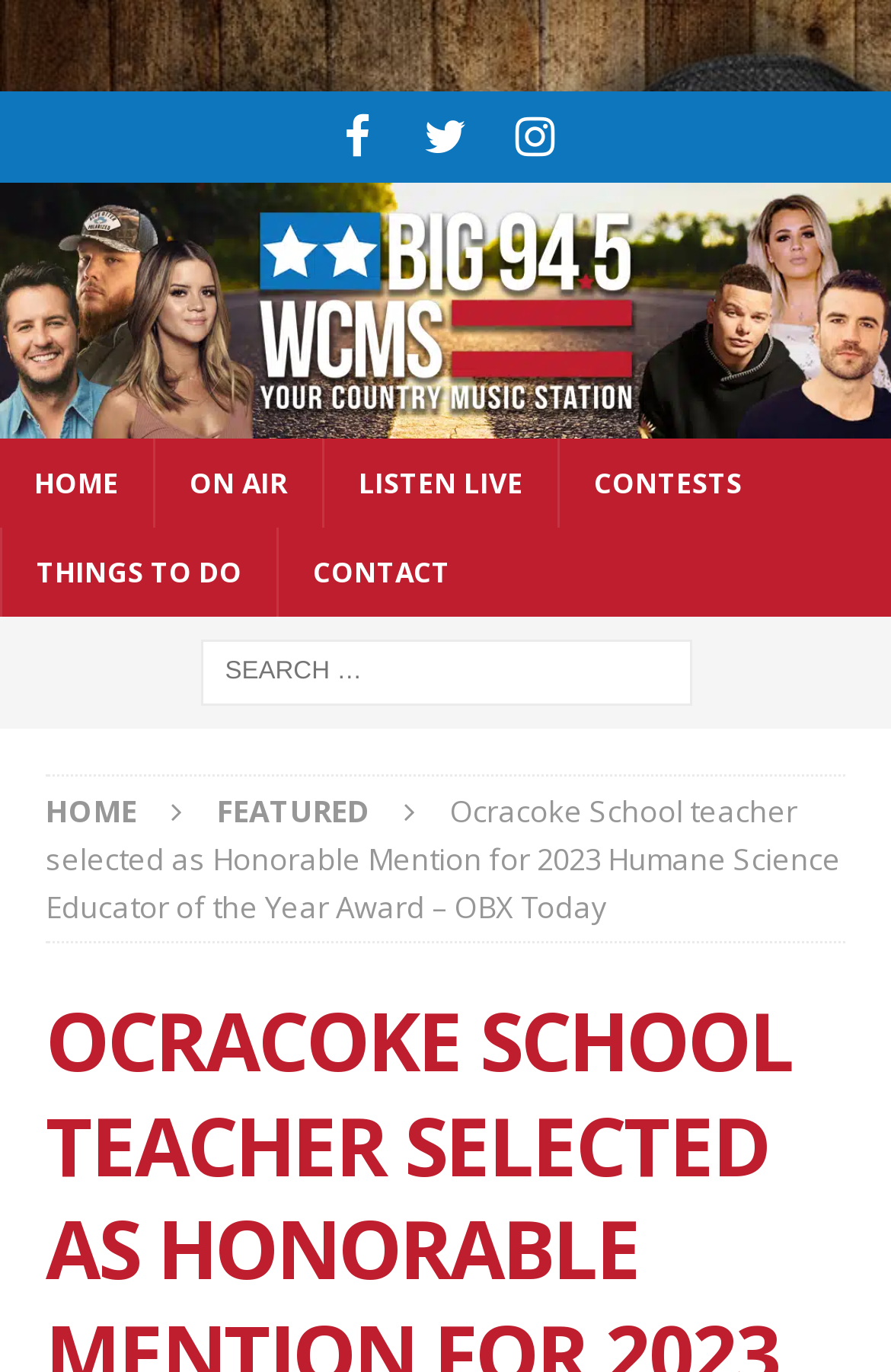Extract the bounding box coordinates for the UI element described by the text: "Primary Menu". The coordinates should be in the form of [left, top, right, bottom] with values between 0 and 1.

None